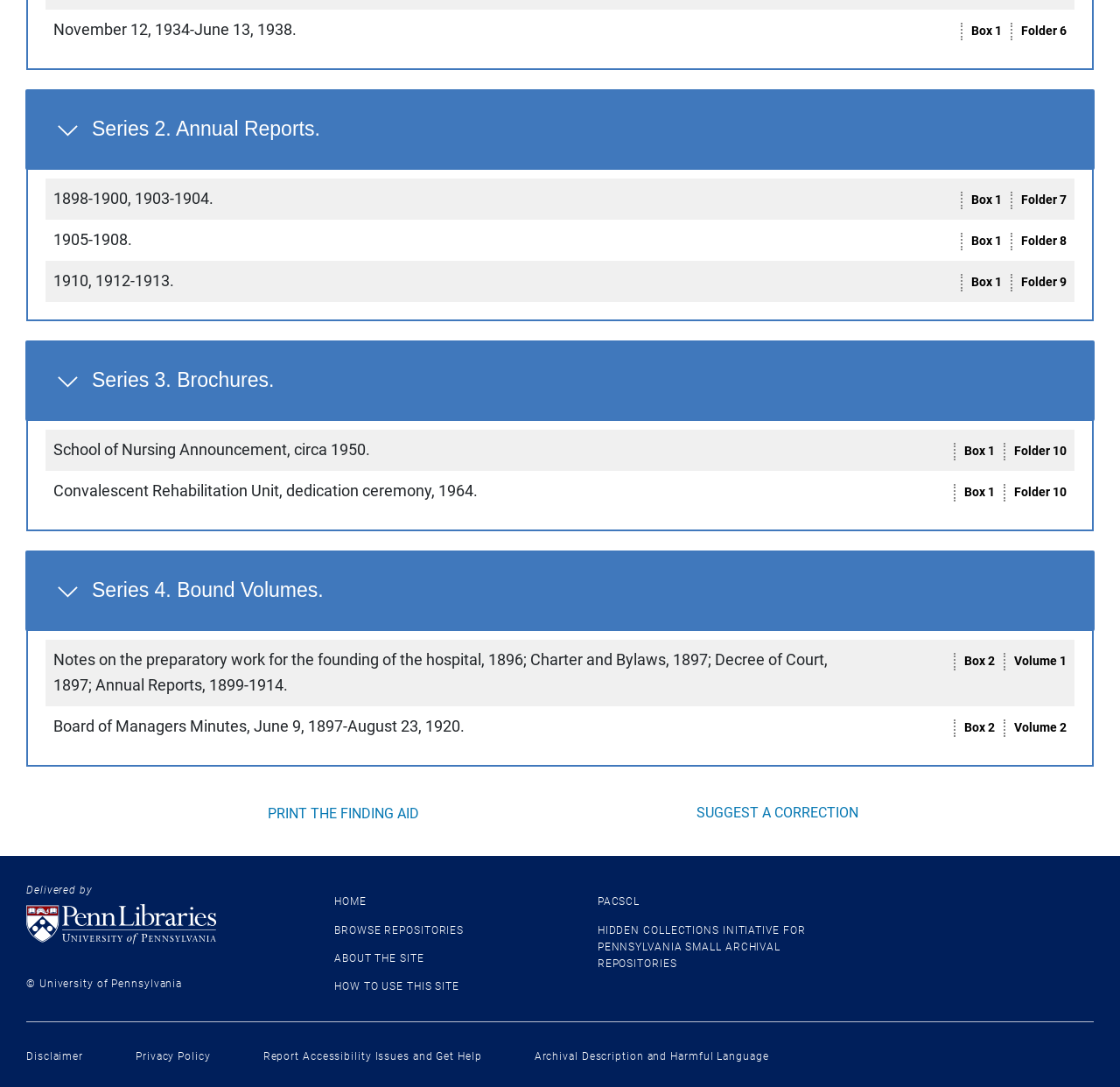Extract the bounding box of the UI element described as: "Archival Description and Harmful Language".

[0.477, 0.966, 0.686, 0.978]